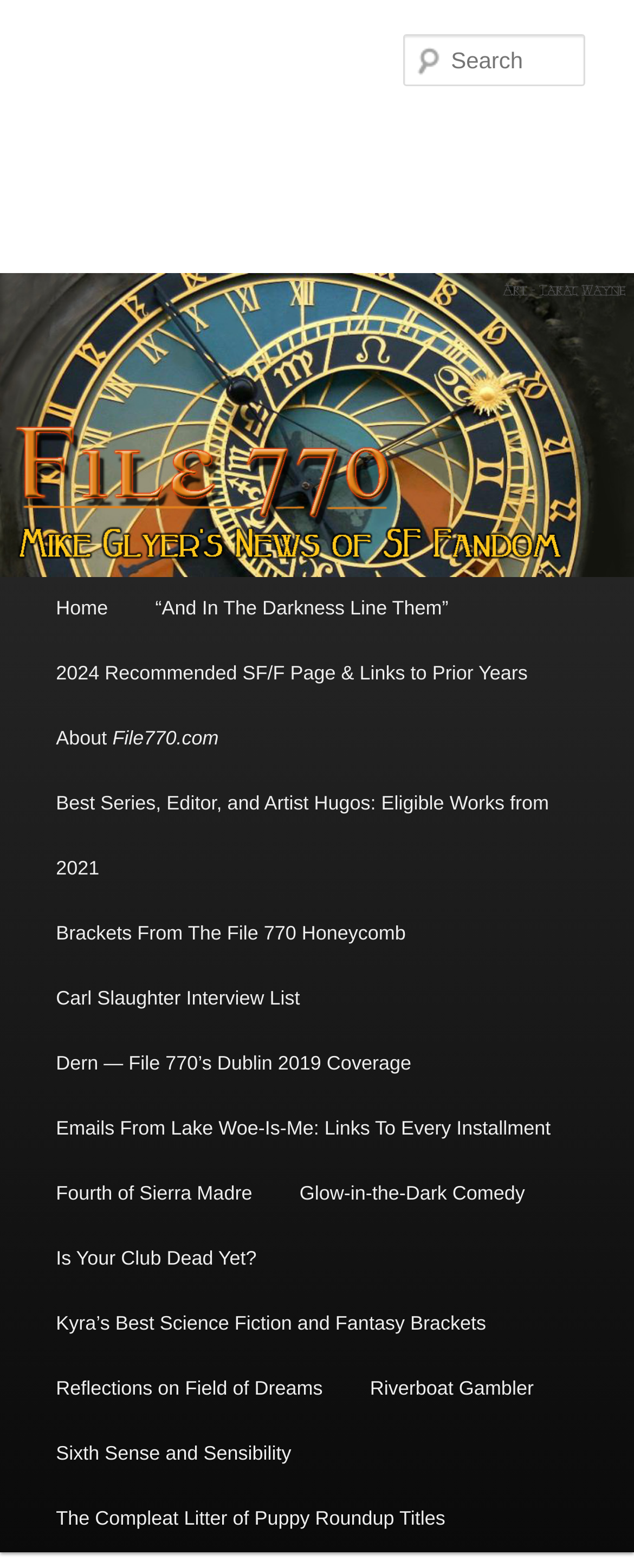Identify the bounding box coordinates of the element to click to follow this instruction: 'Learn about File 770'. Ensure the coordinates are four float values between 0 and 1, provided as [left, top, right, bottom].

[0.076, 0.076, 0.302, 0.104]